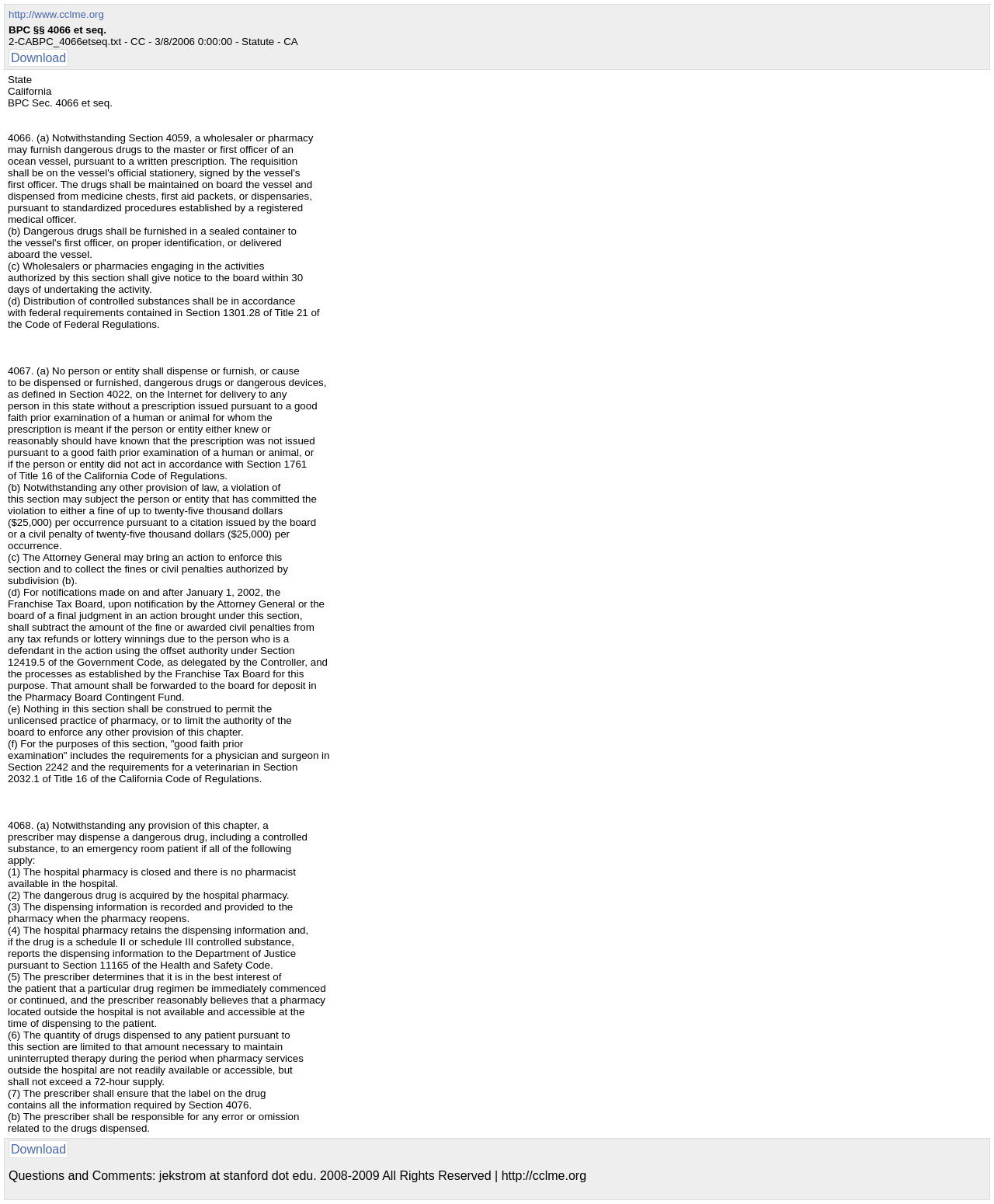What is the purpose of the written prescription mentioned in the text?
Using the visual information, reply with a single word or short phrase.

To furnish dangerous drugs